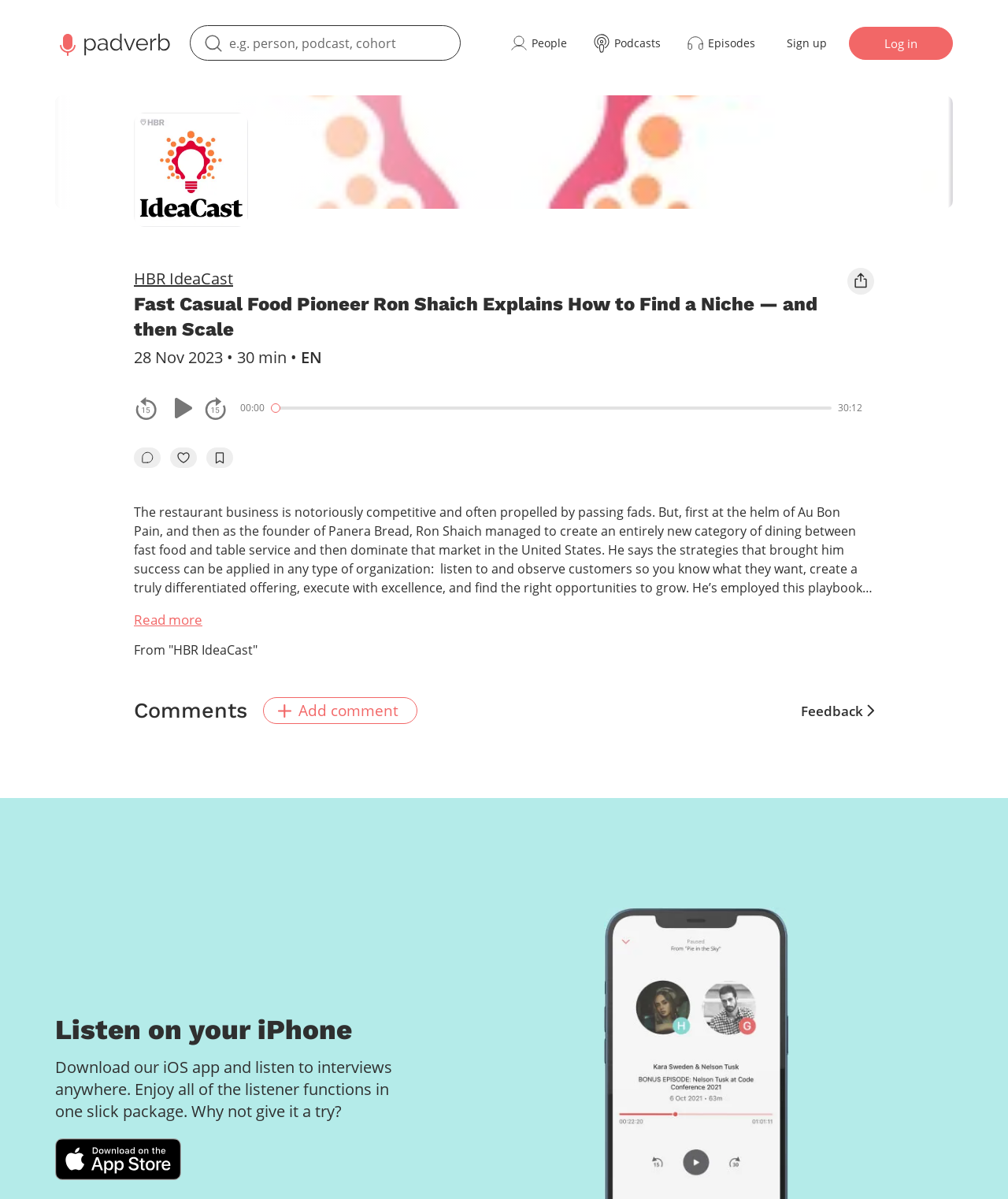Generate a thorough caption detailing the webpage content.

This webpage appears to be a podcast episode page from Padverb, featuring an interview with Ron Shaich, a pioneer in the fast casual food industry. At the top left of the page, there is a link to the main page of Padverb, accompanied by a small image. Next to it, there is a search box. On the top right, there are links to "People", "Podcasts", and "Episodes", each with a small image.

Below these links, there are two buttons, "Sign up" and "Log in". Underneath, there is a heading that displays the title of the podcast episode, "Fast Casual Food Pioneer Ron Shaich Explains How to Find a Niche — and then Scale", along with the date "28 Nov 2023" and a duration of "30 min". 

To the right of the heading, there is a button with an image, and below it, there are three buttons for controlling the audio playback: "rewind the track by 15 seconds", "Play or pause", and "fast-forwards the track 15 seconds". Next to these buttons, there is a progress bar and a slider to control the playback position.

Below the playback controls, there is a block of text that summarizes the podcast episode, describing Ron Shaich's success in creating a new category of dining and his strategies for success. There is also a "Read more" button below the text.

Further down, there is a section with links to "go to episode's comments", "like", and "add to bookmarks", each with a small image. Below this section, there is a heading "Comments" and a link to "Add comment". On the right side of the page, there is a link to "Feedback".

At the bottom of the page, there is a section promoting the Padverb iOS app, with a heading "Listen on your iPhone" and a brief description of the app's features. There is also a link to "Download Padverb on the App Store" with the App Store logo.